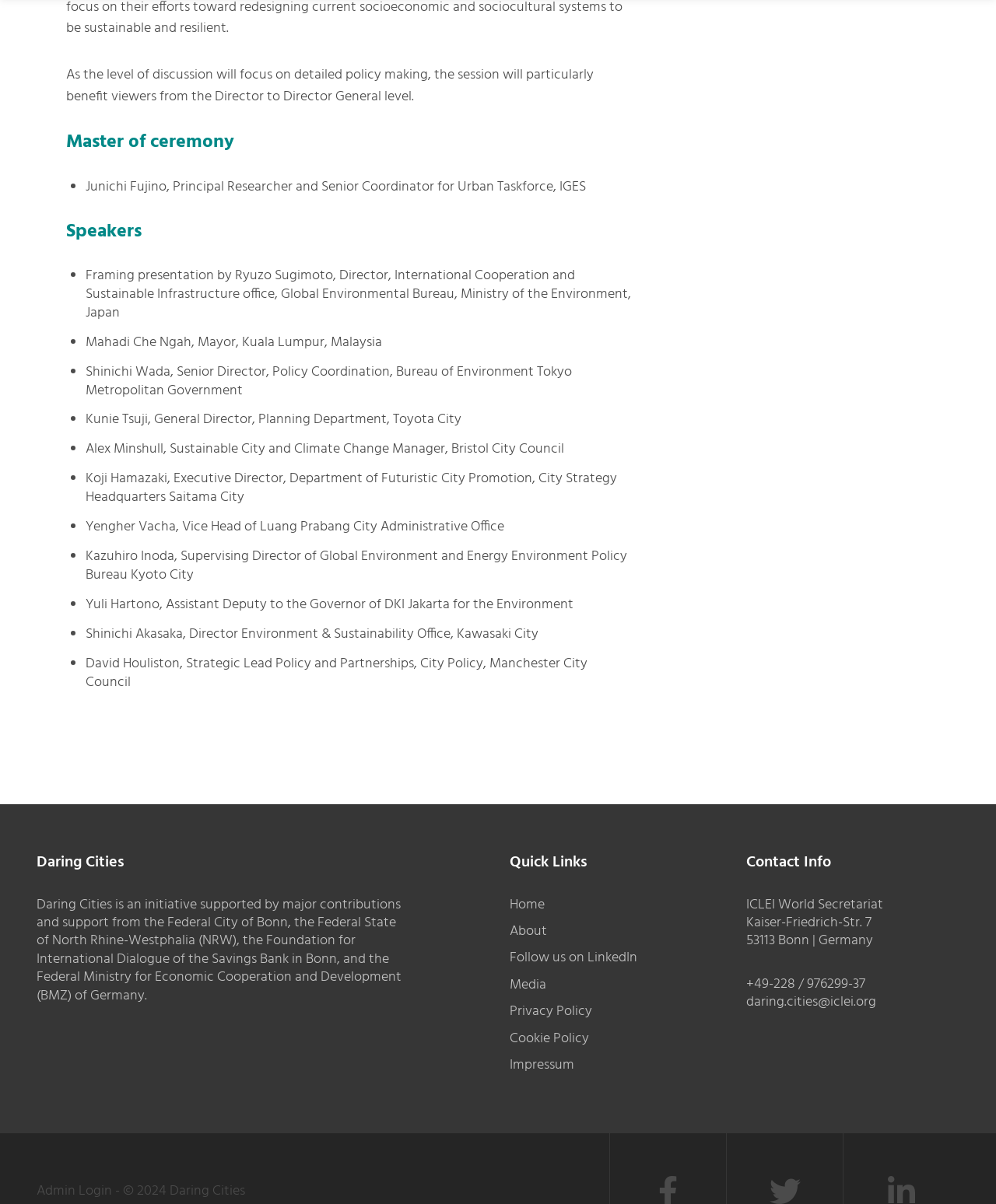What is the phone number of ICLEI World Secretariat?
Answer the question using a single word or phrase, according to the image.

+49-228 / 976299-37